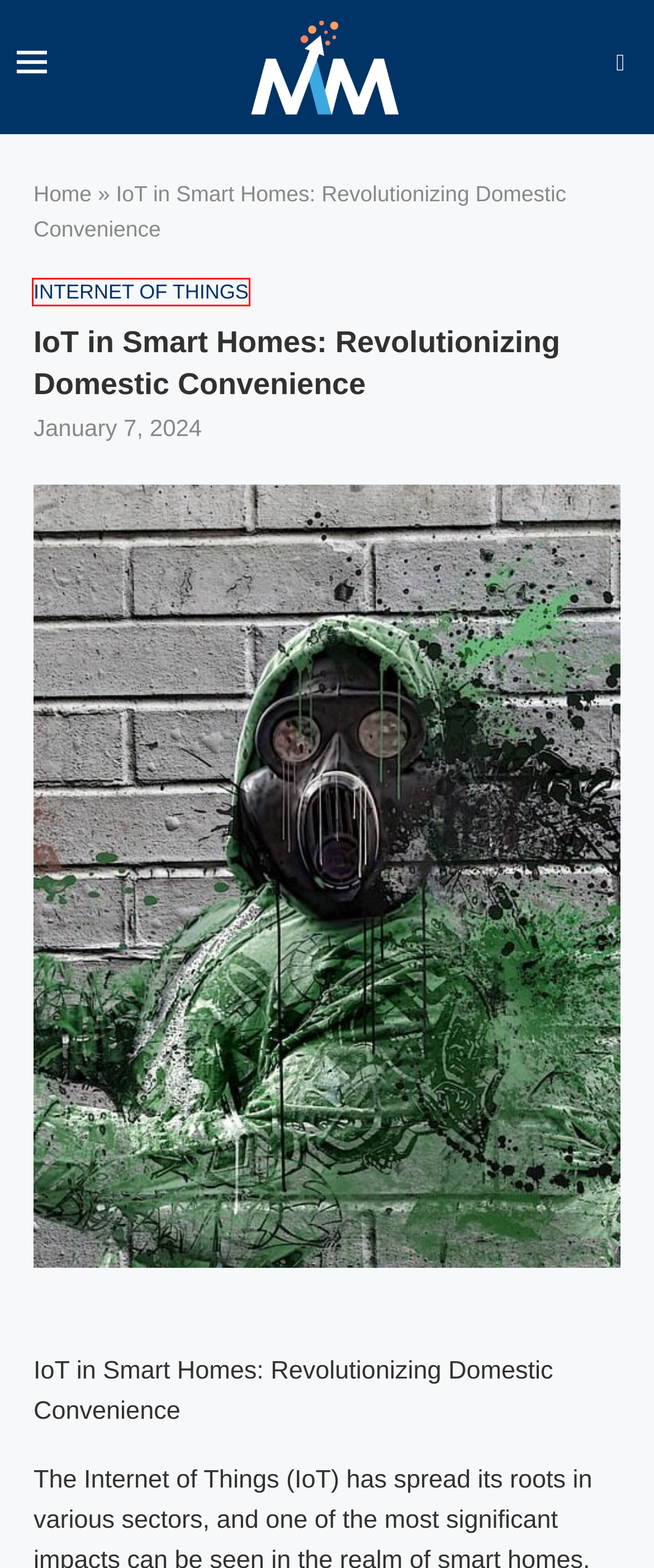You are given a screenshot of a webpage within which there is a red rectangle bounding box. Please choose the best webpage description that matches the new webpage after clicking the selected element in the bounding box. Here are the options:
A. Data tracking policy | Megatrend Monitor
B. Deep Learning - News & Insights | Megatrend Monitor
C. Internet of Things - News & Insights | Megatrend Monitor
D. Virtual Reality - News & Insights | Megatrend Monitor
E. Megatrend Monitor | Insights that inspire
F. Synthetic Biology - News & Insights | Megatrend Monitor
G. Privacy Policy | Megatrend Monitor
H. Cybersecurity - News & Insights | Megatrend Monitor

C